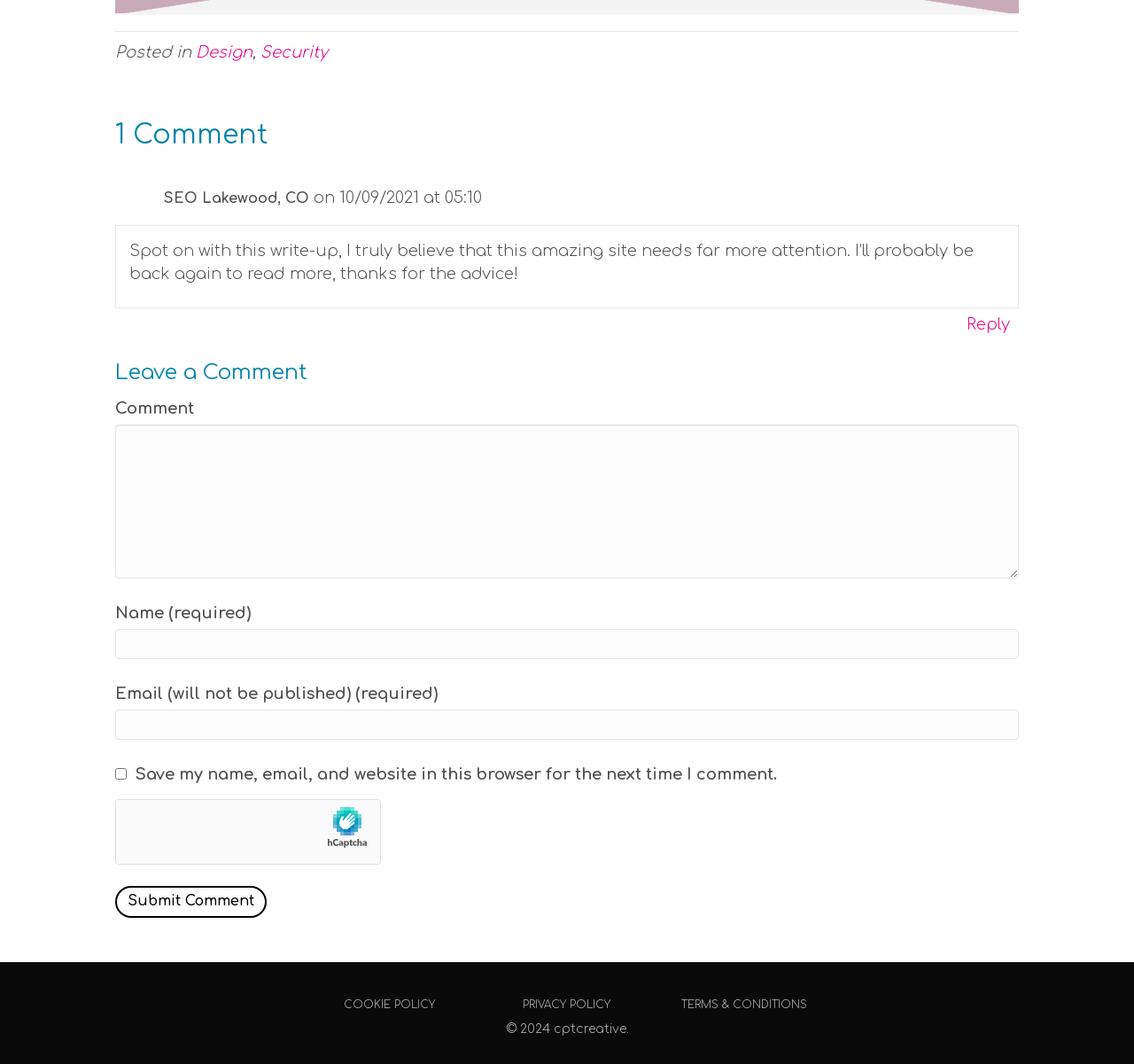Answer briefly with one word or phrase:
What is the category of the post?

Design, Security